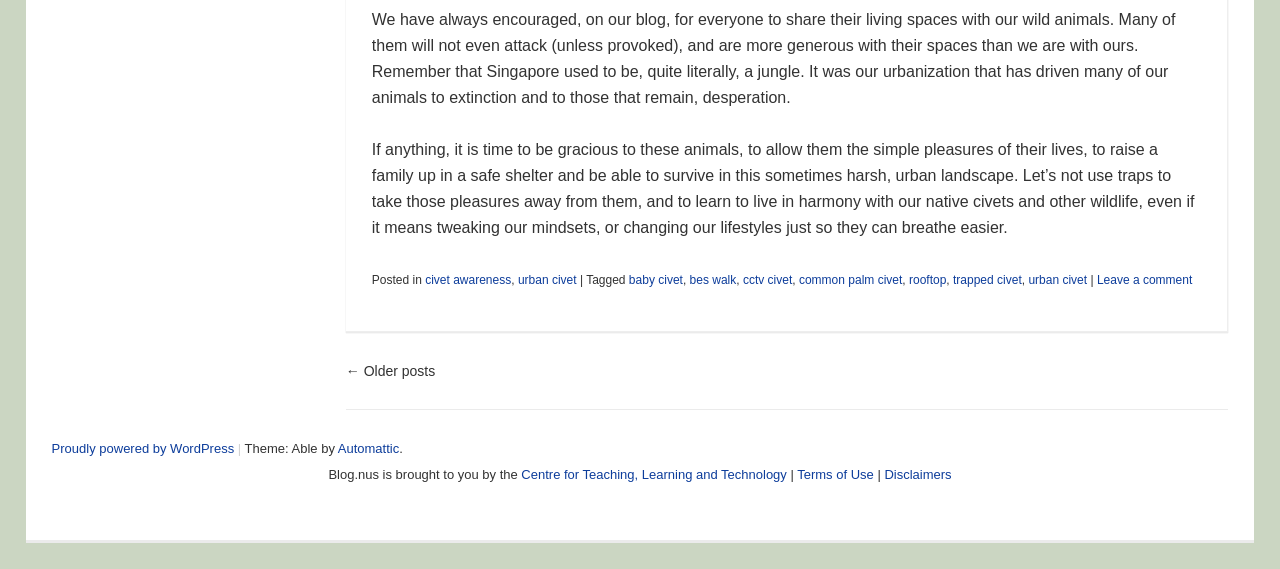What is the topic of the blog post? Examine the screenshot and reply using just one word or a brief phrase.

Civet awareness